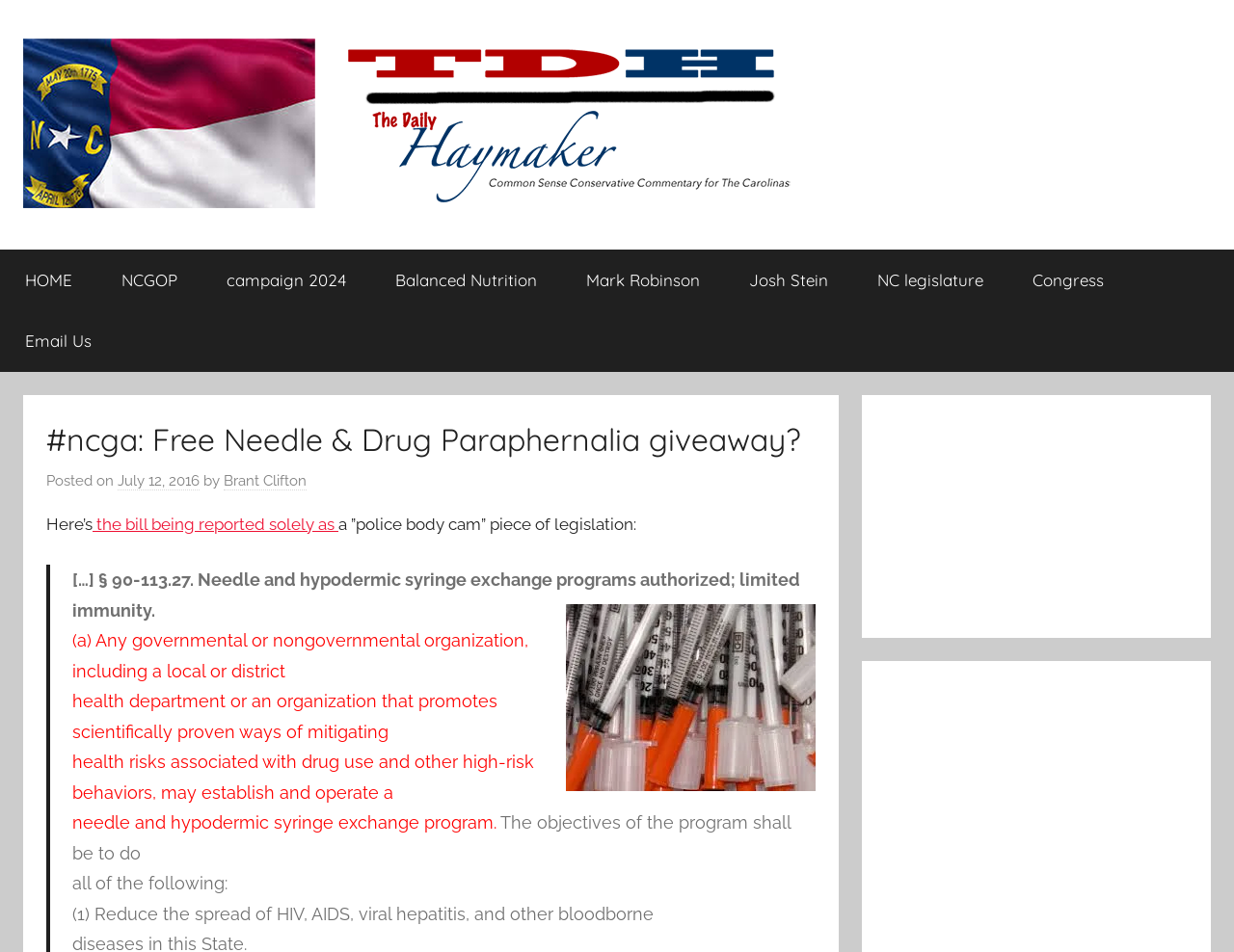Can you find and provide the title of the webpage?

#ncga: Free Needle & Drug Paraphernalia giveaway?